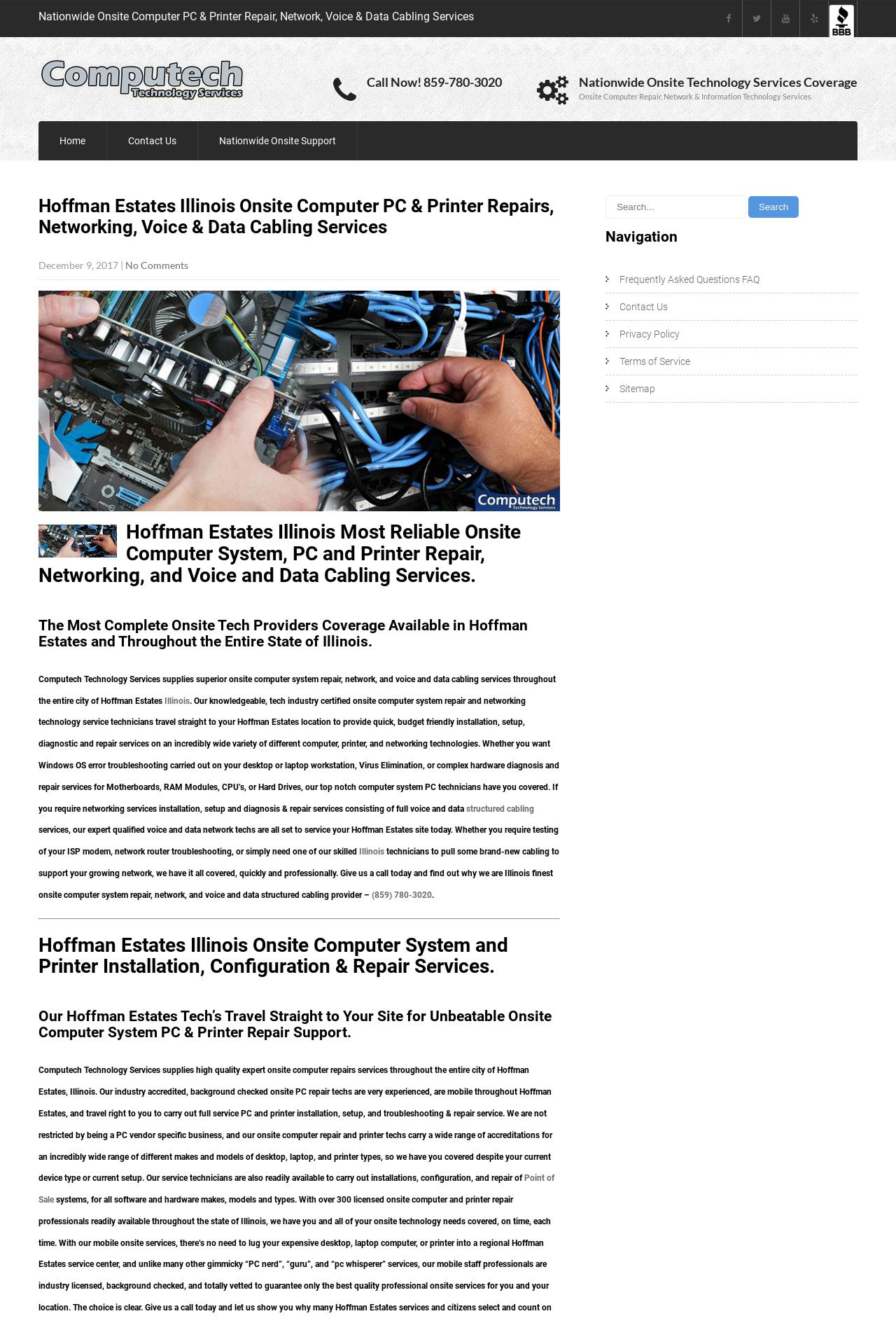Use a single word or phrase to respond to the question:
What is the company's rating or certification?

BBB Business Review